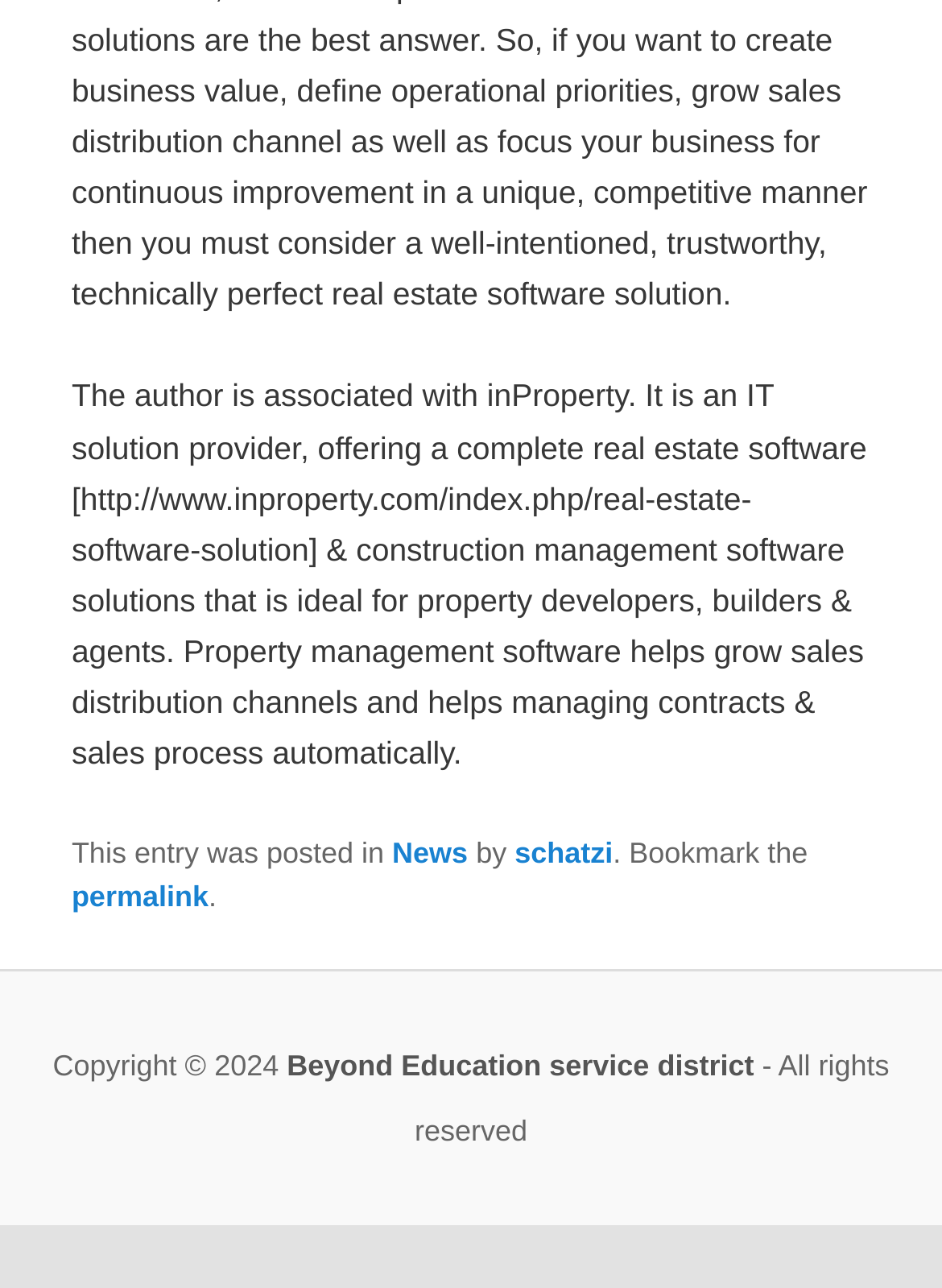Based on the element description Beyond Education service district, identify the bounding box of the UI element in the given webpage screenshot. The coordinates should be in the format (top-left x, top-left y, bottom-right x, bottom-right y) and must be between 0 and 1.

[0.304, 0.814, 0.8, 0.841]